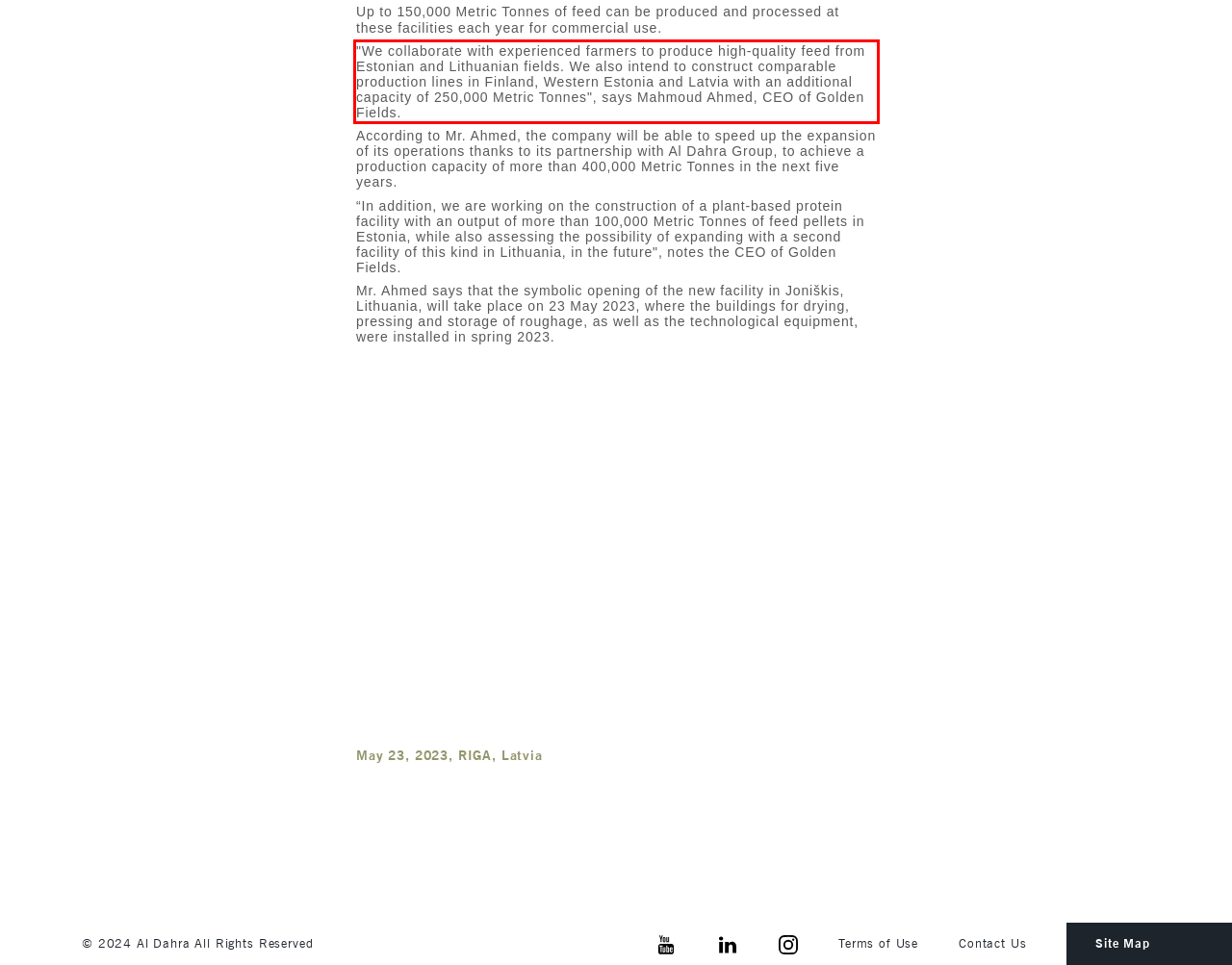Please identify and extract the text content from the UI element encased in a red bounding box on the provided webpage screenshot.

"We collaborate with experienced farmers to produce high-quality feed from Estonian and Lithuanian fields. We also intend to construct comparable production lines in Finland, Western Estonia and Latvia with an additional capacity of 250,000 Metric Tonnes", says Mahmoud Ahmed, CEO of Golden Fields.